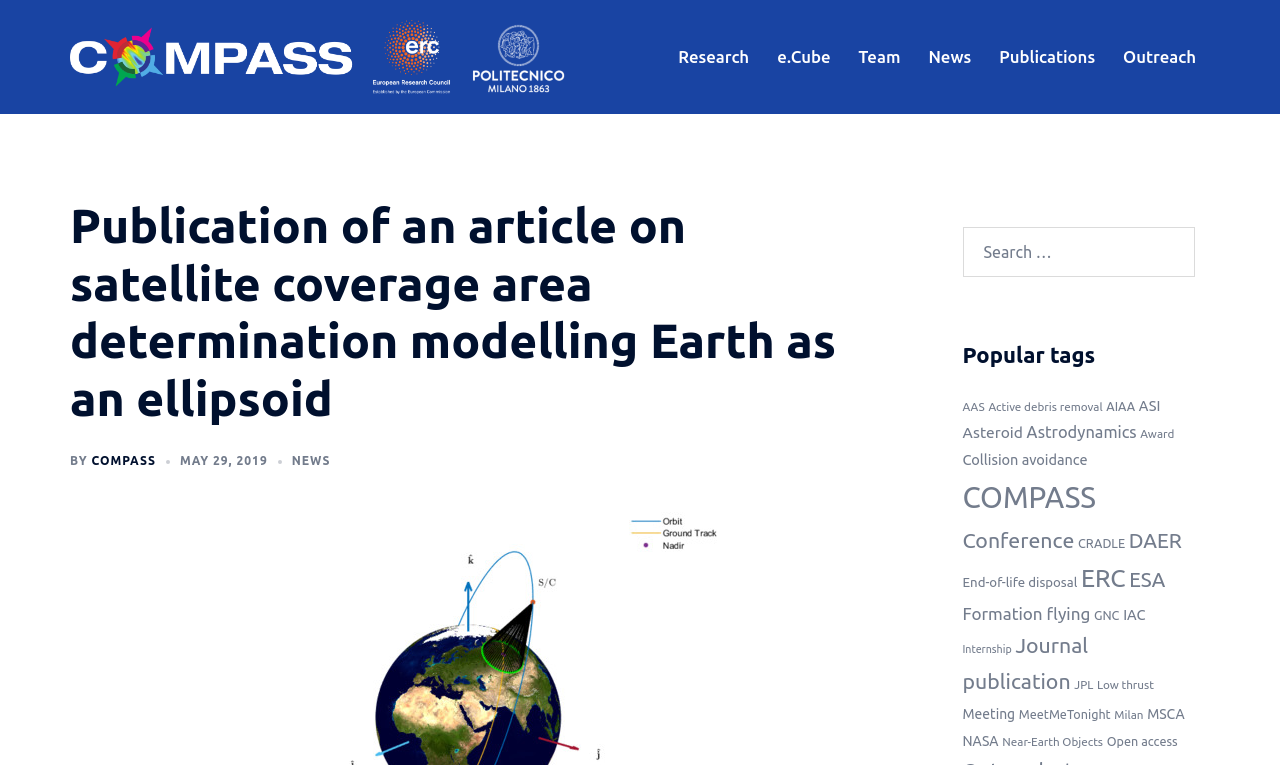Determine the bounding box coordinates of the area to click in order to meet this instruction: "Click on the COMPASS link".

[0.055, 0.06, 0.443, 0.084]